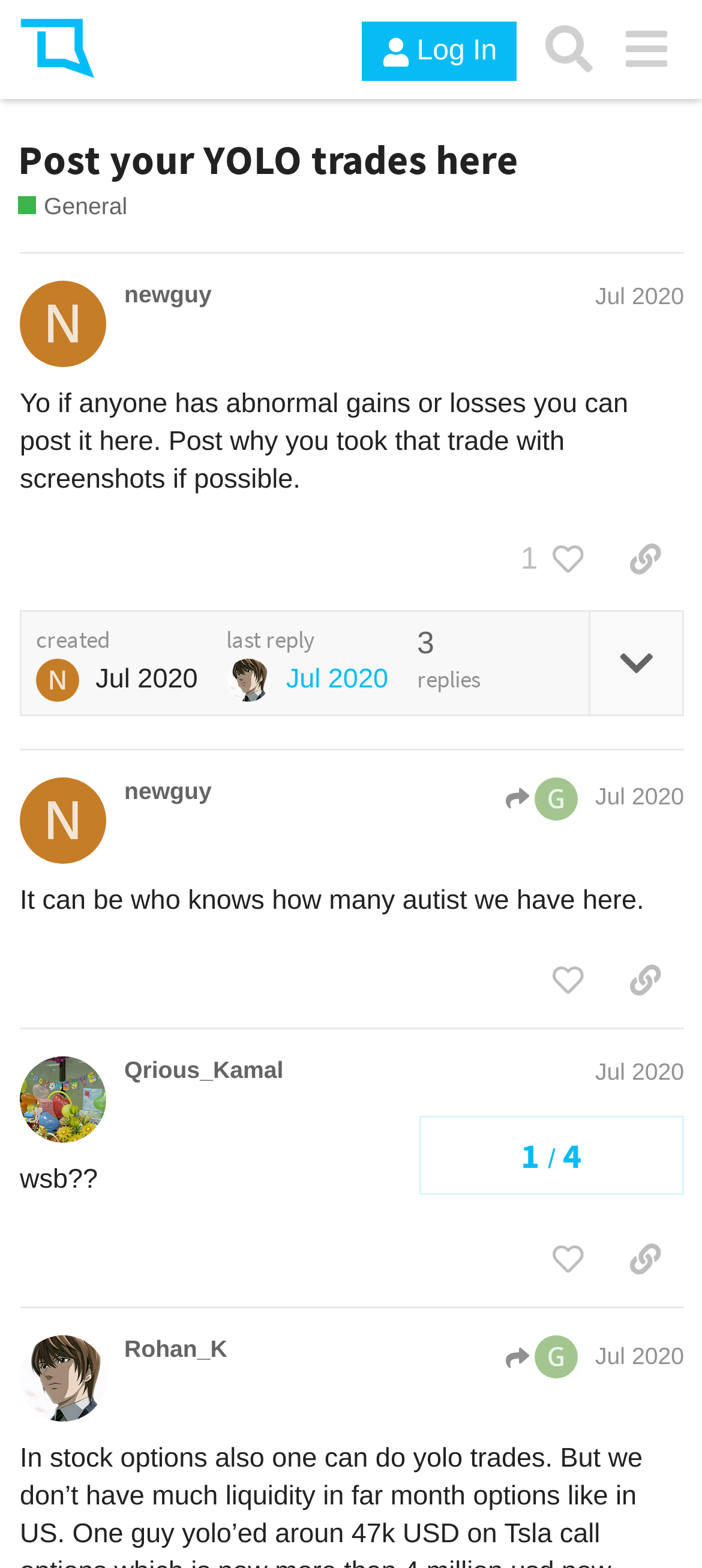Please study the image and answer the question comprehensively:
What is the date of the last reply in the fourth post?

The fourth post has a reply from Rohan_K, and the date of the reply is Jul 14, 2020 1:47 pm. This is indicated by the text 'Jul 14, 2020 1:47 pm' in the reply section.